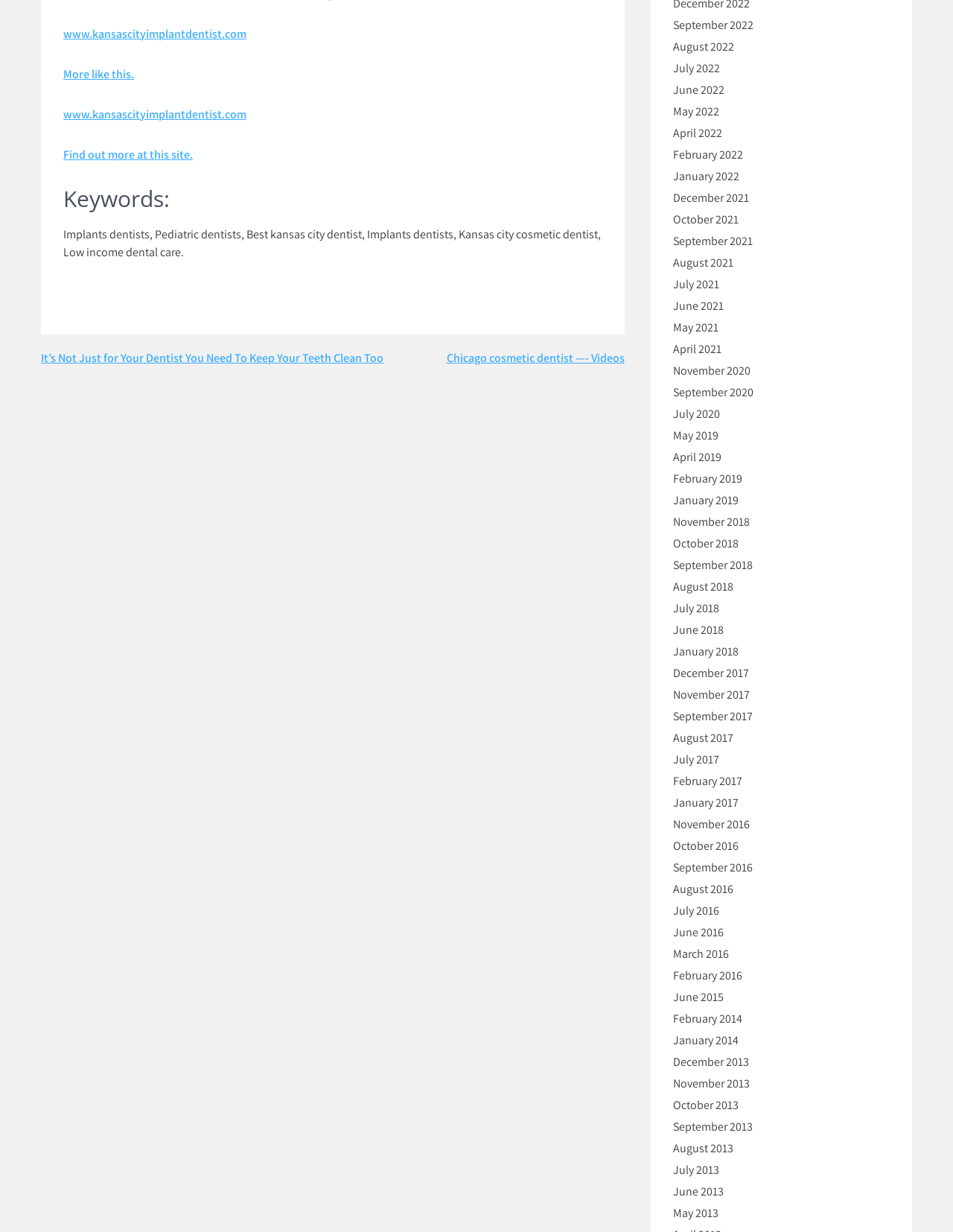Identify the bounding box coordinates for the element you need to click to achieve the following task: "Explore 'September 2022'". The coordinates must be four float values ranging from 0 to 1, formatted as [left, top, right, bottom].

[0.706, 0.013, 0.791, 0.028]